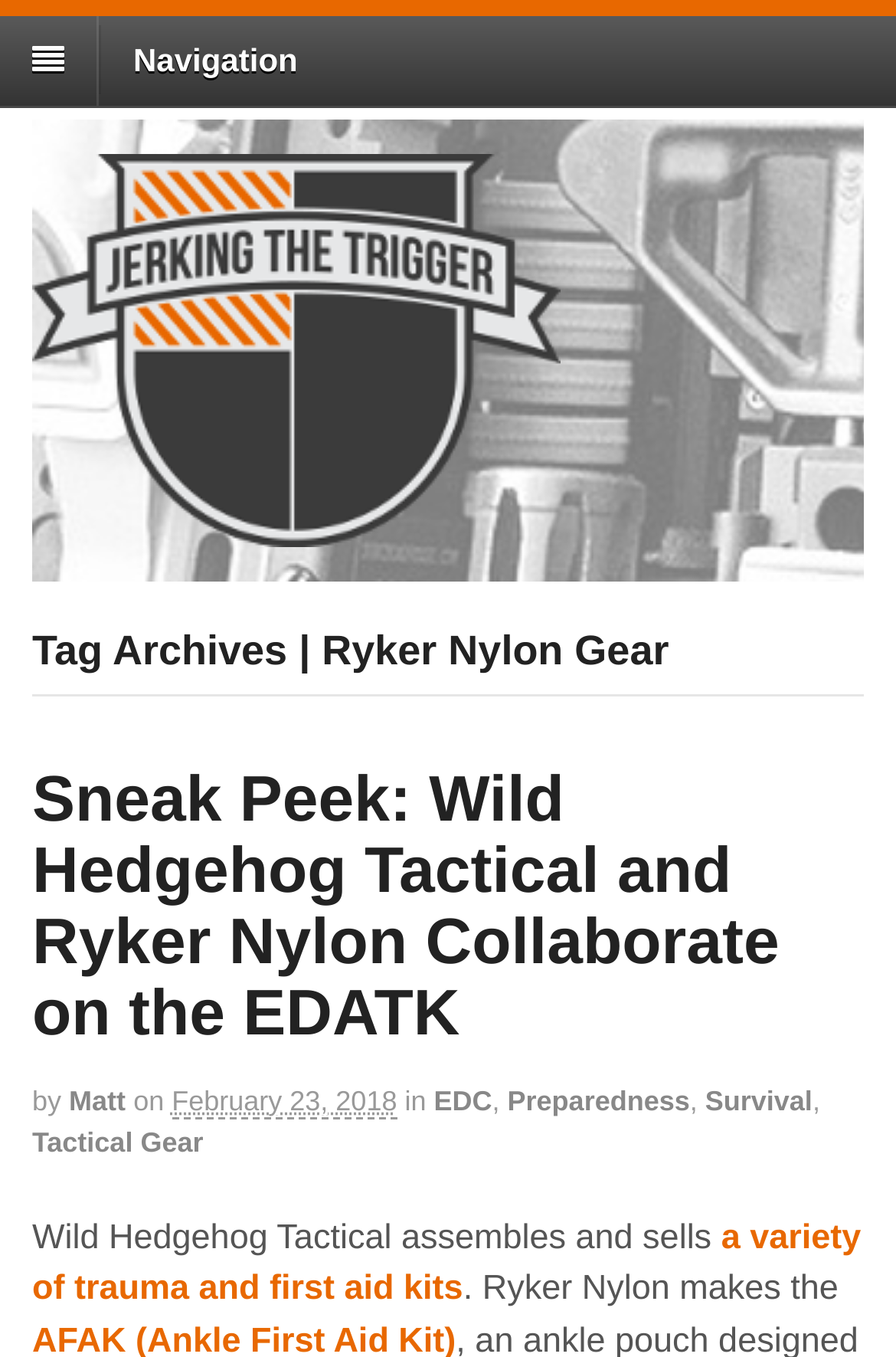What is the main topic of the article? Analyze the screenshot and reply with just one word or a short phrase.

EDATK